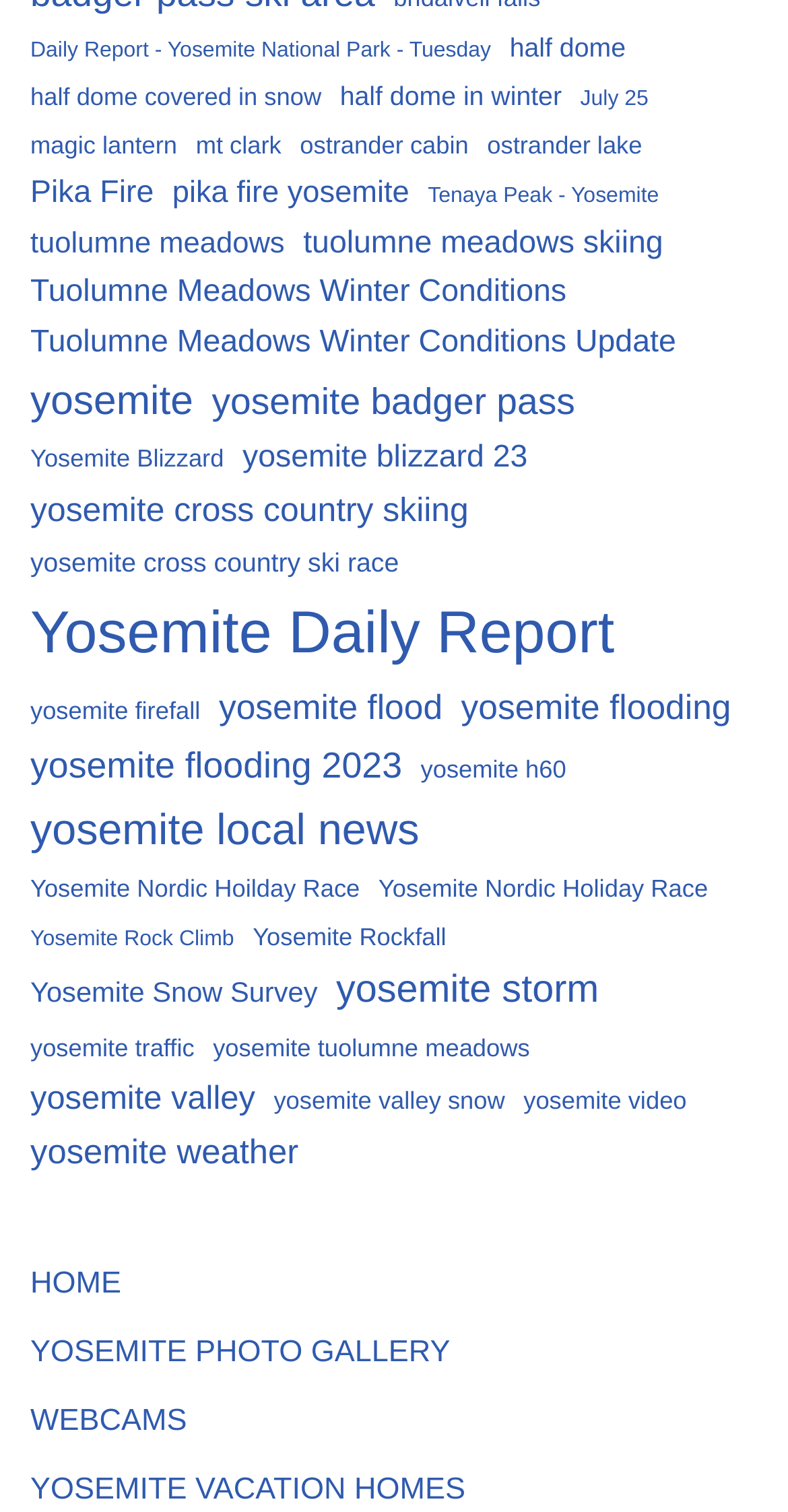Determine the bounding box coordinates for the area you should click to complete the following instruction: "Browse Yosemite vacation homes".

[0.038, 0.974, 0.591, 0.996]